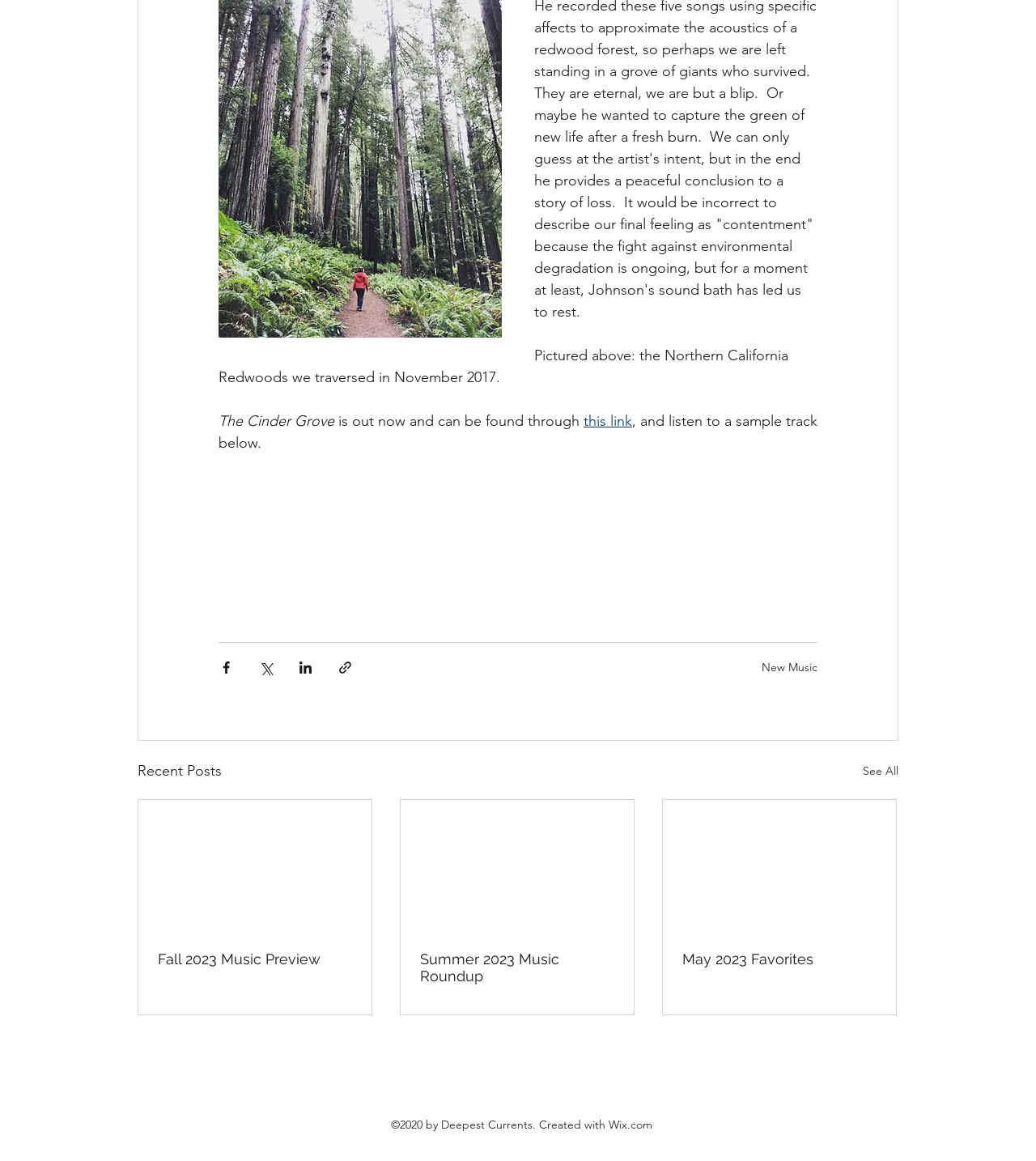Could you specify the bounding box coordinates for the clickable section to complete the following instruction: "Check the Summer 2023 Music Roundup"?

[0.405, 0.819, 0.593, 0.848]